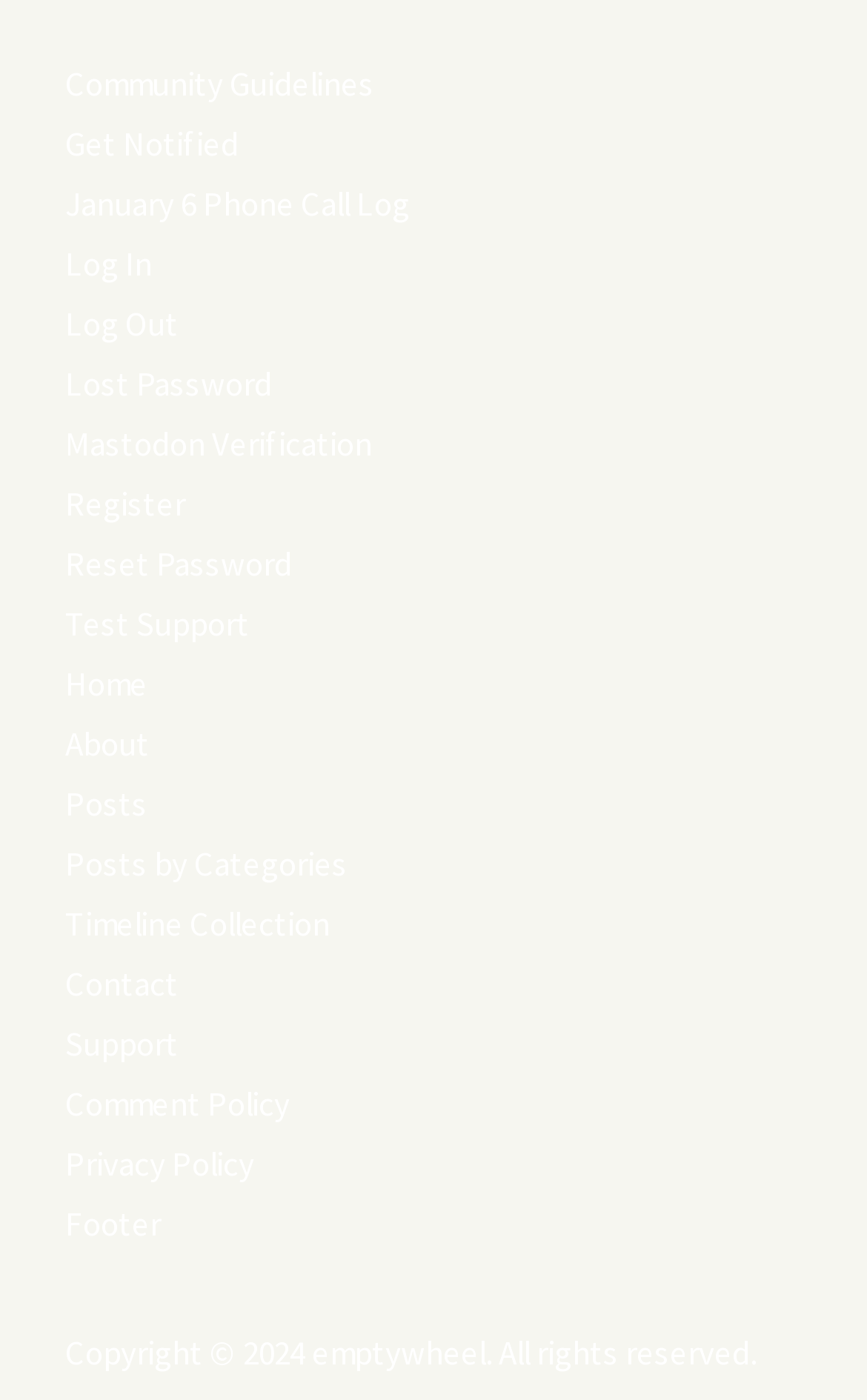Please identify the bounding box coordinates of the element that needs to be clicked to execute the following command: "View community guidelines". Provide the bounding box using four float numbers between 0 and 1, formatted as [left, top, right, bottom].

[0.075, 0.044, 0.431, 0.074]